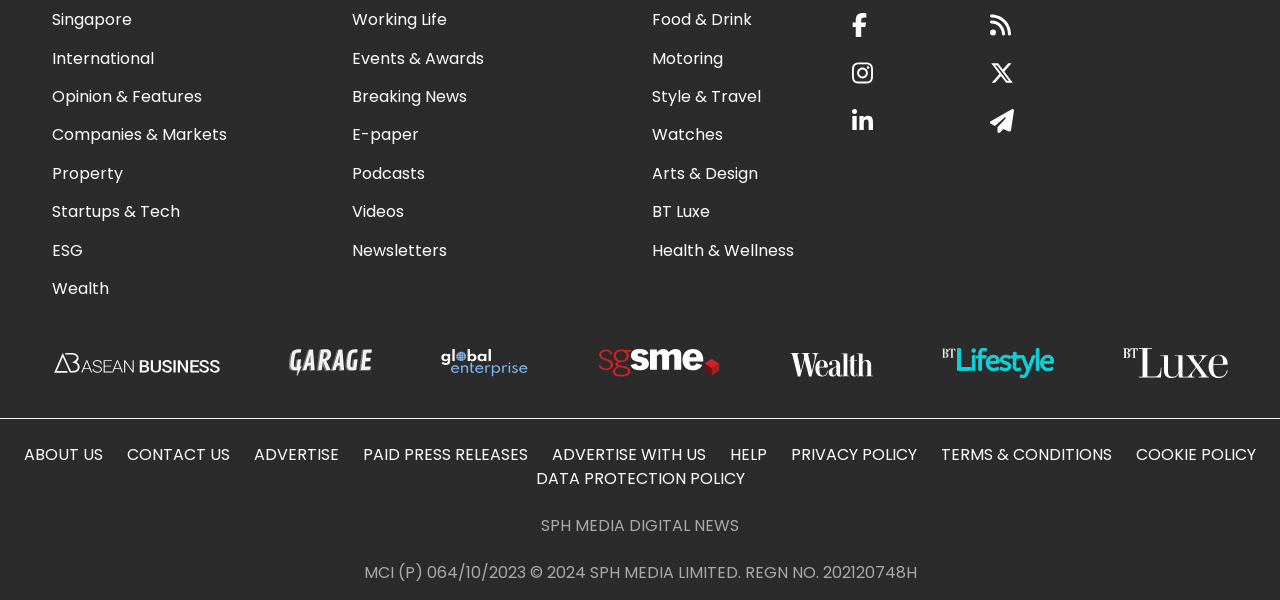What is the name of the company that owns this website?
Please give a detailed answer to the question using the information shown in the image.

I looked at the bottom of the webpage and found the copyright information, which mentions 'SPH MEDIA LIMITED' as the owner of the website.